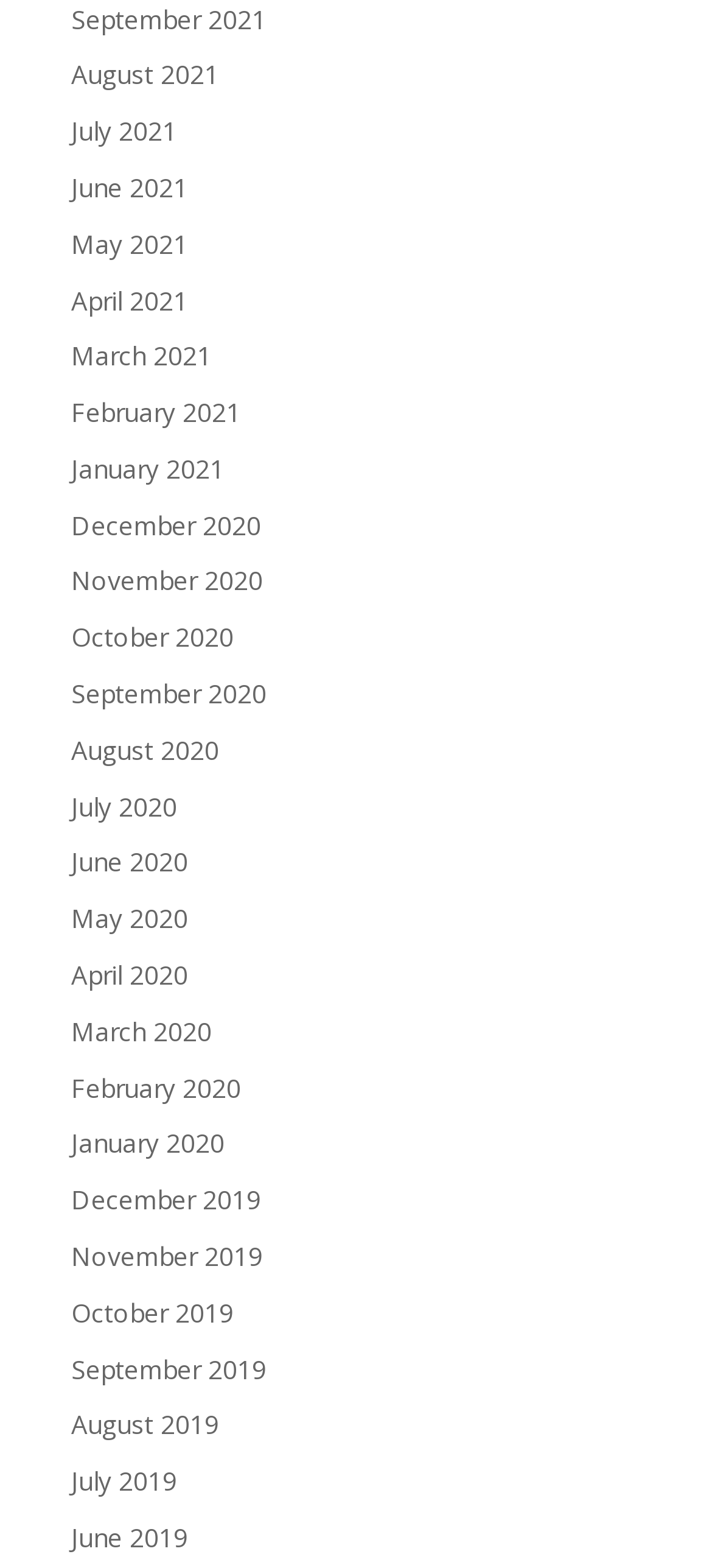Determine the bounding box coordinates for the element that should be clicked to follow this instruction: "browse June 2019". The coordinates should be given as four float numbers between 0 and 1, in the format [left, top, right, bottom].

[0.1, 0.969, 0.264, 0.991]